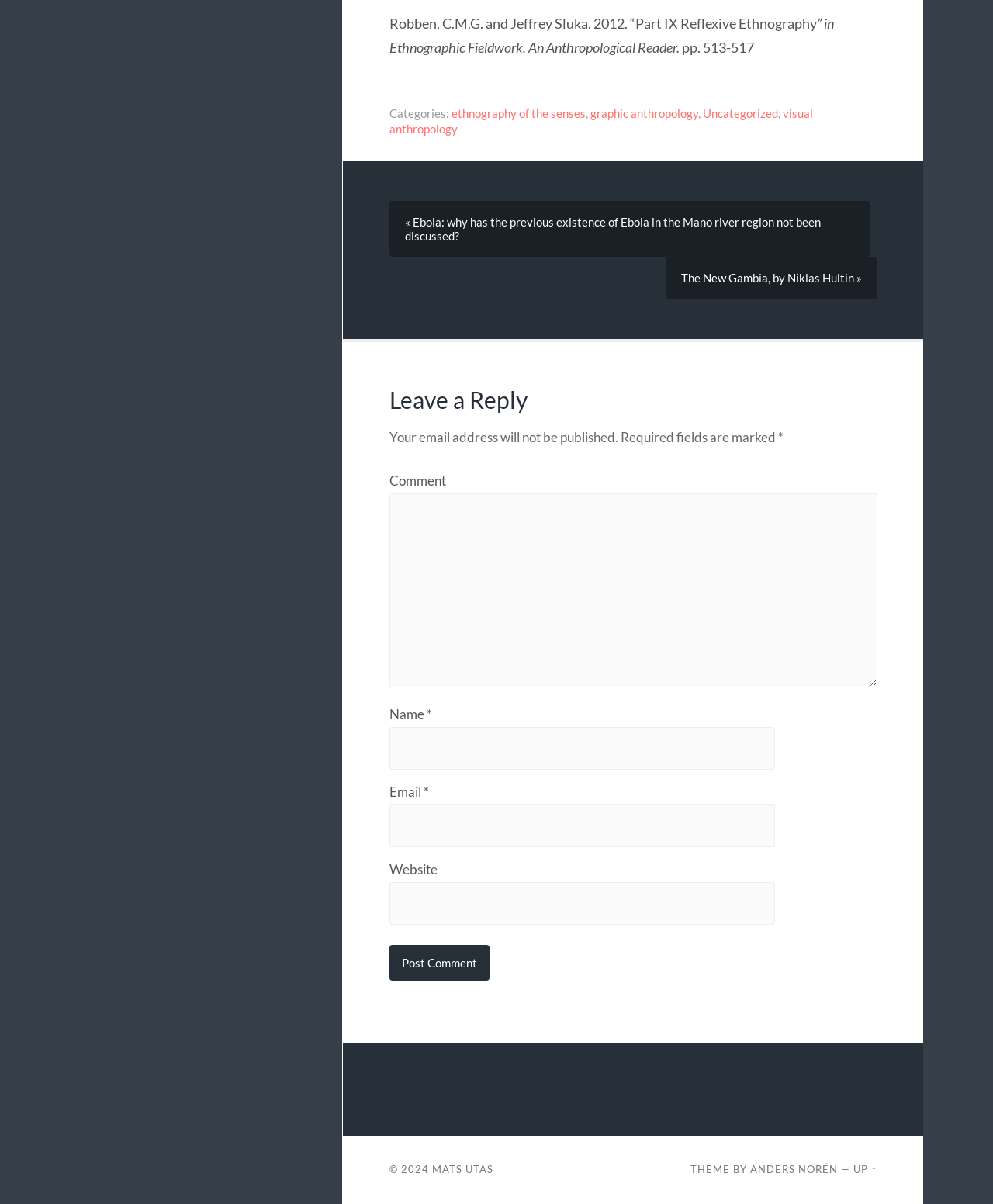Determine the bounding box coordinates of the area to click in order to meet this instruction: "Click on the 'Post Comment' button".

[0.392, 0.785, 0.493, 0.815]